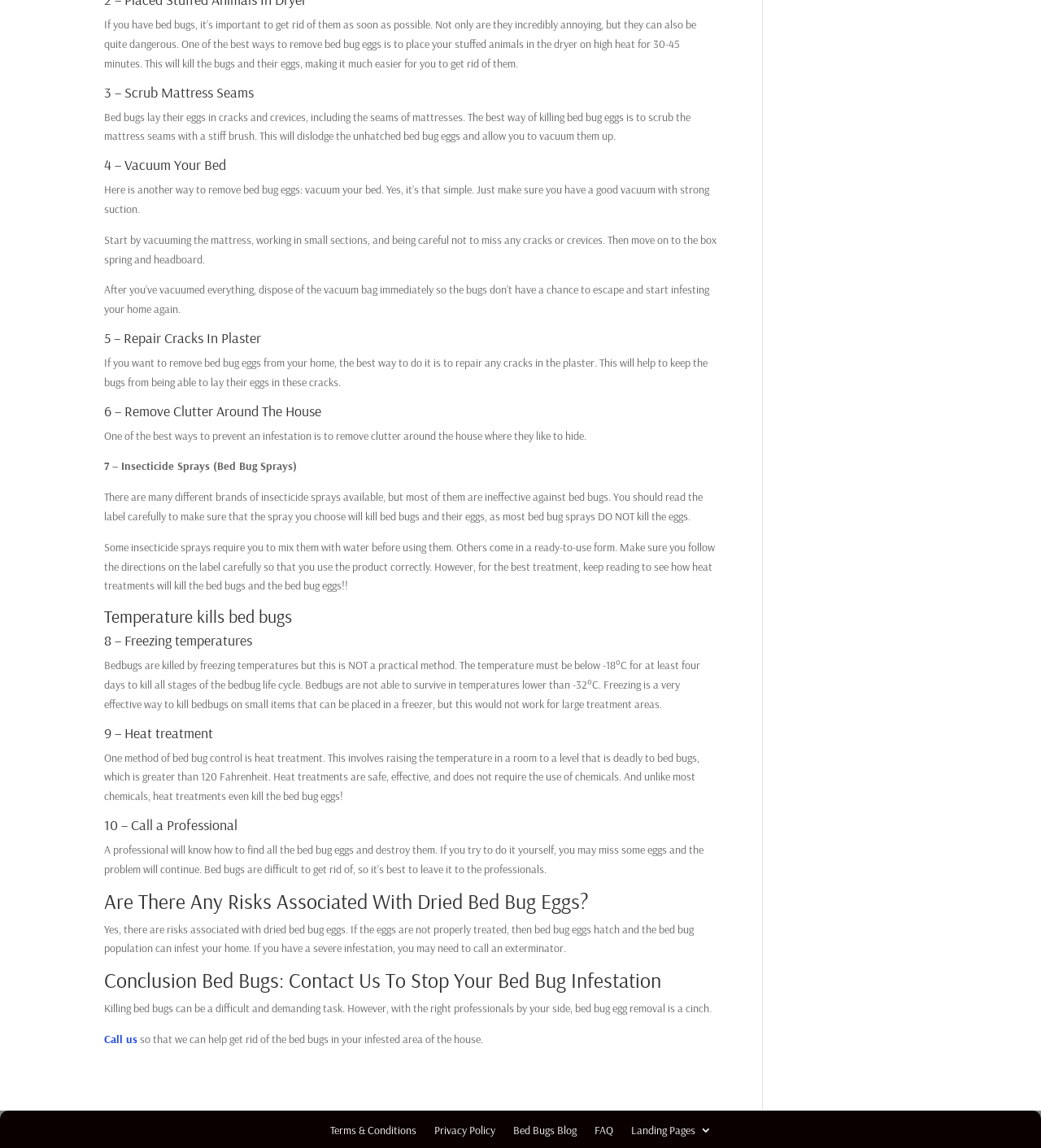What is the best way to remove bed bug eggs?
Look at the image and construct a detailed response to the question.

According to the webpage, heat treatment is one of the methods mentioned to remove bed bug eggs. It involves raising the temperature in a room to a level that is deadly to bed bugs, which is greater than 120 Fahrenheit. This method is safe, effective, and does not require the use of chemicals, and it even kills the bed bug eggs.